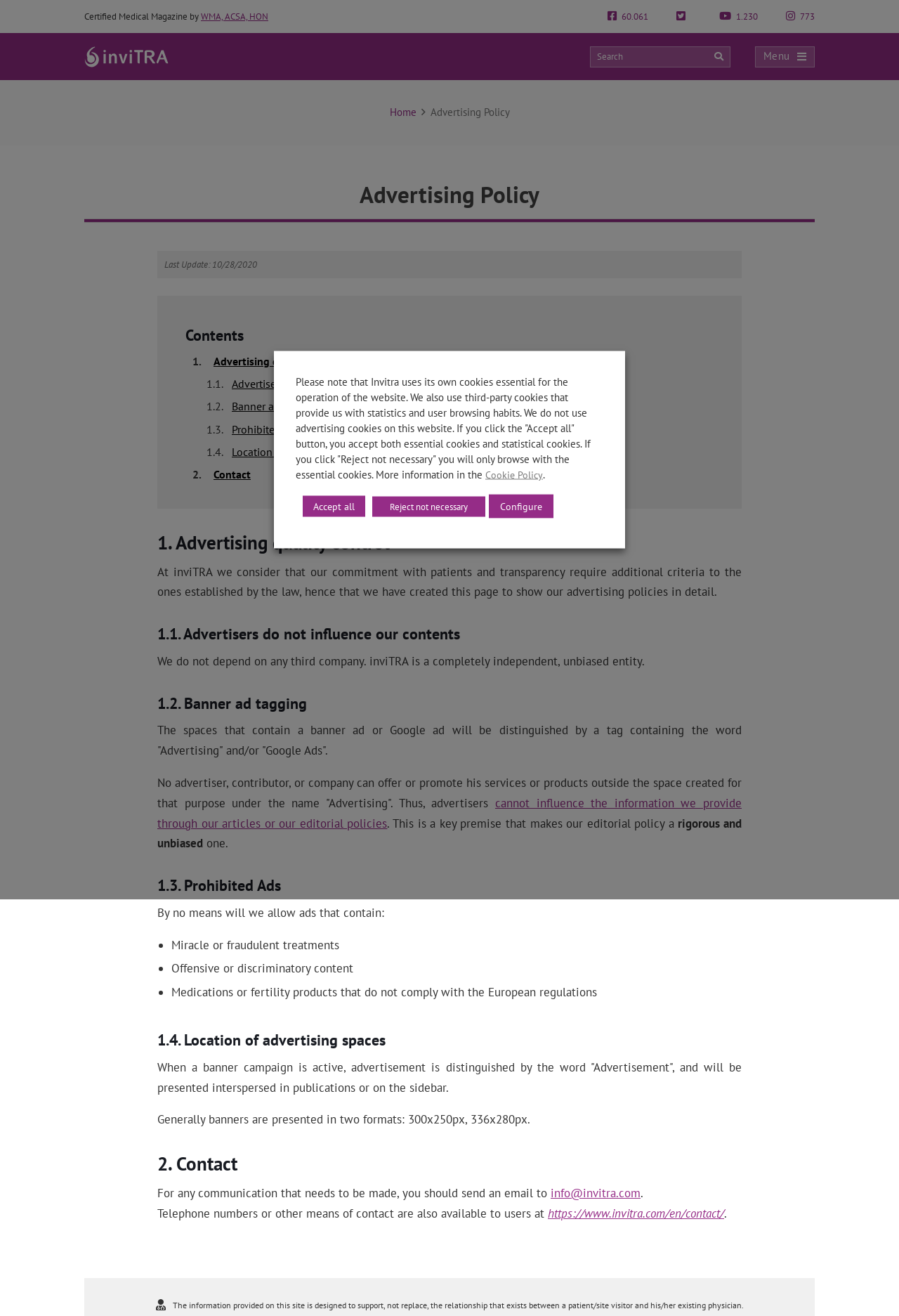Please identify the bounding box coordinates of the element that needs to be clicked to execute the following command: "Go to the Home page". Provide the bounding box using four float numbers between 0 and 1, formatted as [left, top, right, bottom].

[0.433, 0.08, 0.463, 0.09]